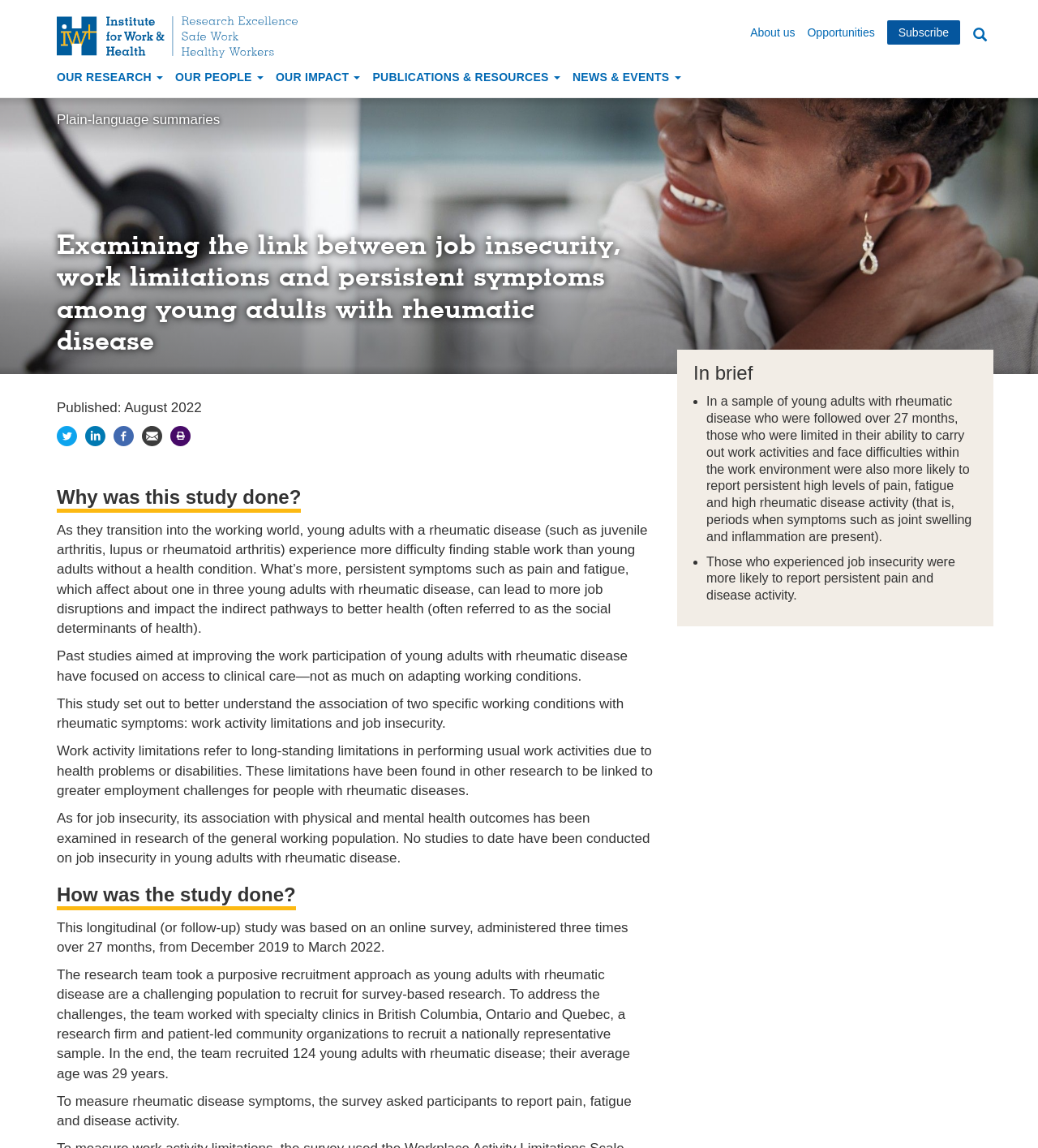Identify the bounding box coordinates of the clickable region necessary to fulfill the following instruction: "Explore OUR RESEARCH". The bounding box coordinates should be four float numbers between 0 and 1, i.e., [left, top, right, bottom].

[0.055, 0.053, 0.169, 0.085]